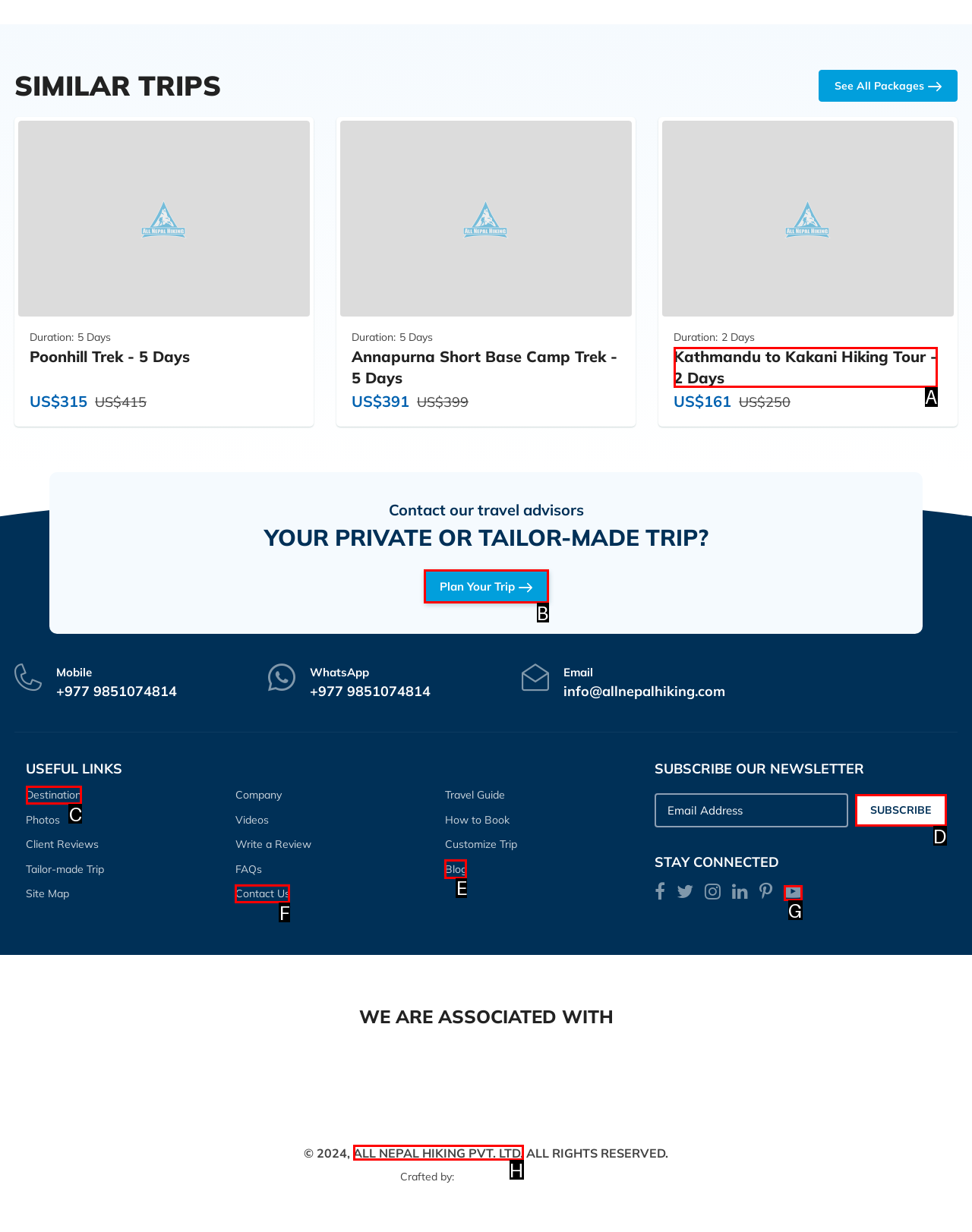Tell me the correct option to click for this task: Check out the 'Destination' link
Write down the option's letter from the given choices.

C